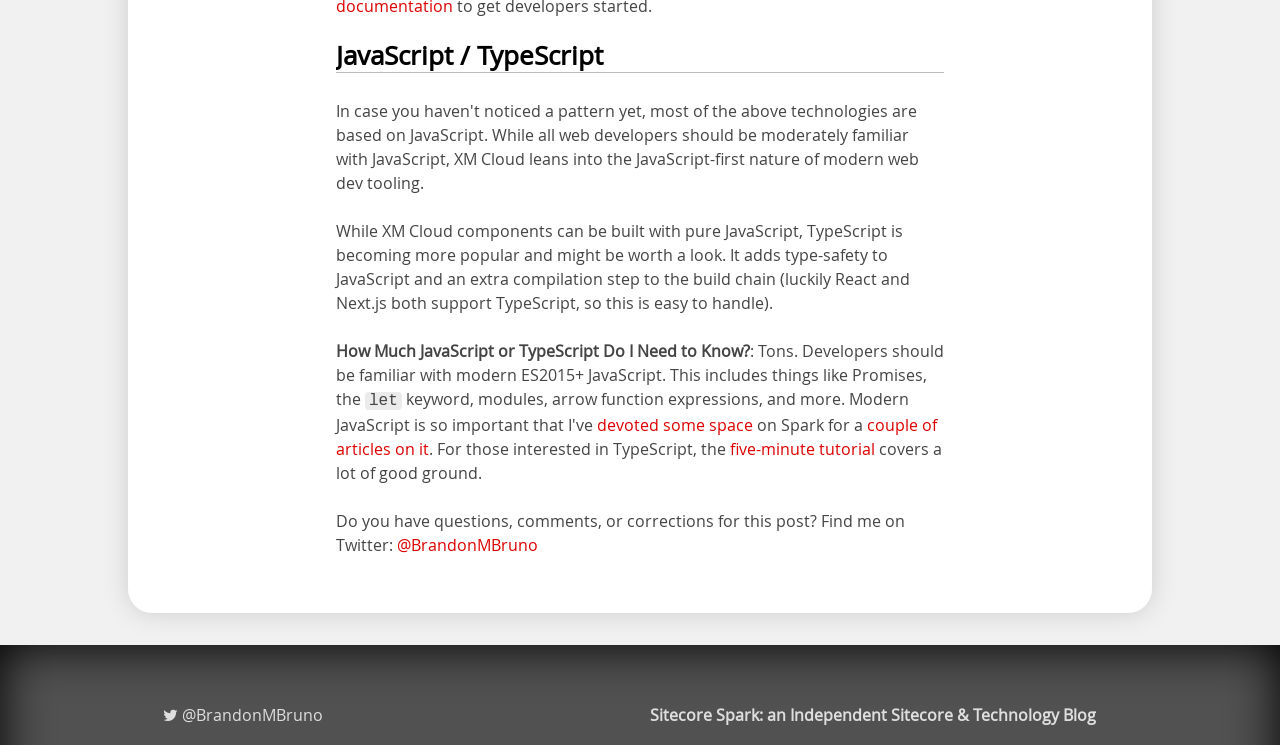What is the purpose of the 'five-minute tutorial' link?
Respond to the question with a well-detailed and thorough answer.

The 'five-minute tutorial' link is provided for those interested in learning TypeScript, and it is mentioned as covering a lot of good ground for beginners.